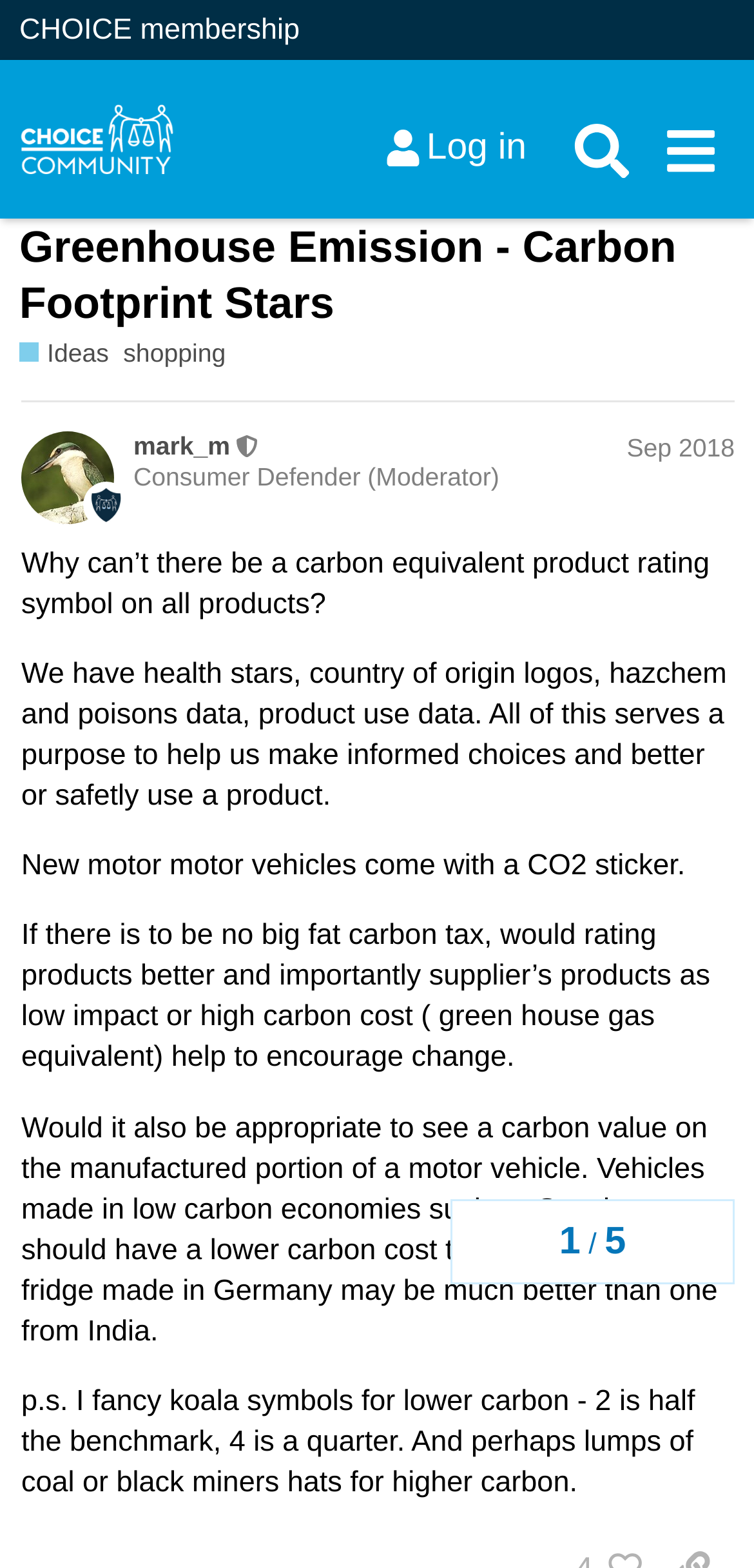Locate the bounding box coordinates of the clickable area needed to fulfill the instruction: "Search for something".

[0.741, 0.068, 0.857, 0.124]